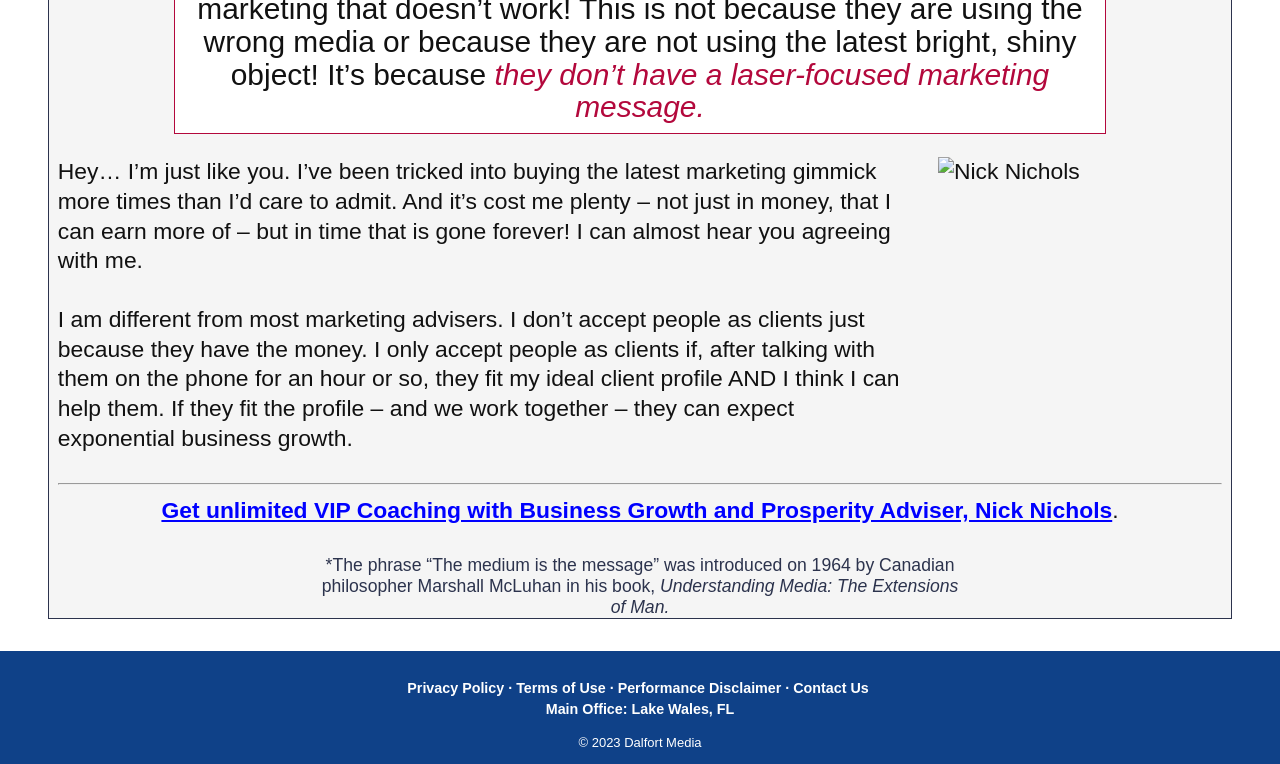Please determine the bounding box coordinates for the UI element described as: "Contact Us".

[0.62, 0.89, 0.679, 0.911]